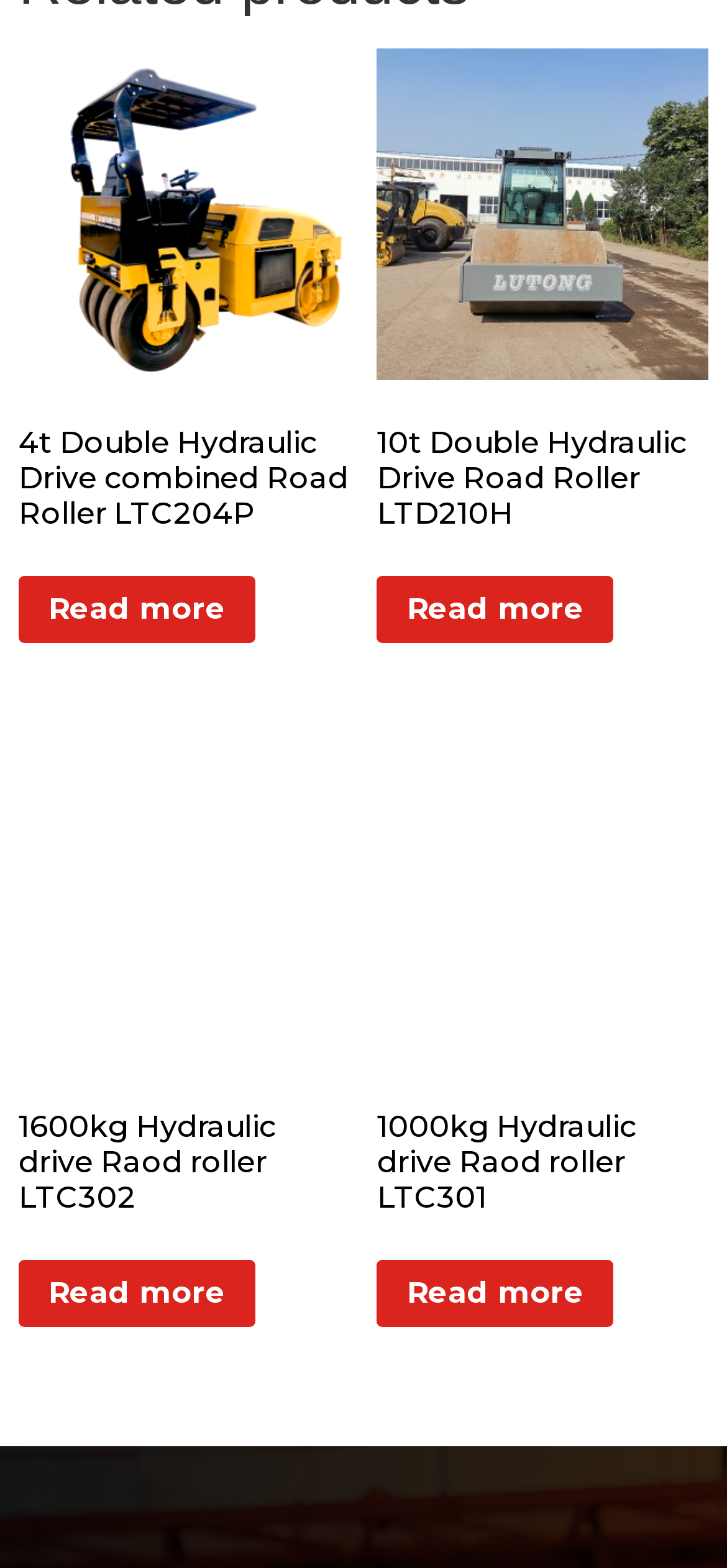Can you show the bounding box coordinates of the region to click on to complete the task described in the instruction: "View details of 4t Double Hydraulic Drive combined Road Roller LTC204P"?

[0.026, 0.031, 0.481, 0.349]